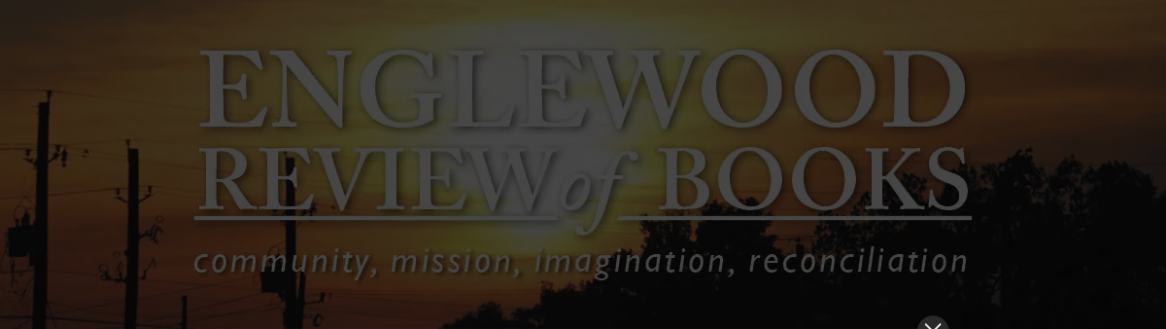Explain in detail what you see in the image.

The image features the logo of the "Englewood Review of Books," prominently displayed against a warm, golden sunset backdrop. The logo is elegantly styled, with "ENGLEWOOD" and "REVIEW" in large, bold fonts, while "of BOOKS" is in a slightly smaller typeface. Below the main title, a tagline reads "community, mission, imagination, reconciliation," reflecting the organization's commitment to fostering connection and dialogue through literature. The silhouette of trees and power lines adds a serene touch to the composition, encapsulating a blend of community atmosphere and literary engagement. This visual serves to promote the review's focus on book news and scholarly discussion within a welcoming environment.